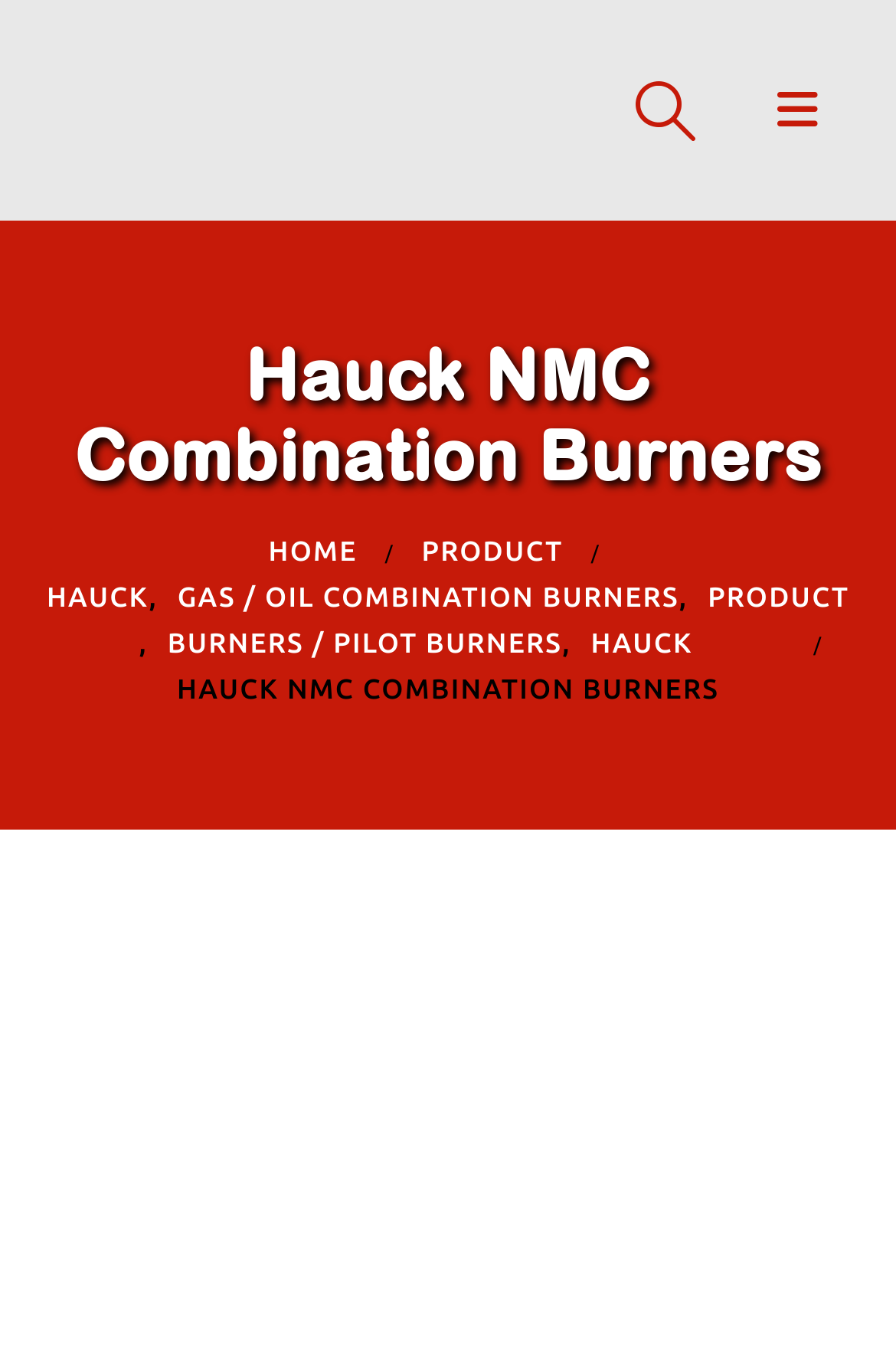Locate the bounding box coordinates of the clickable region to complete the following instruction: "go to Jati Combustion System Sdn Bhd homepage."

[0.051, 0.025, 0.256, 0.137]